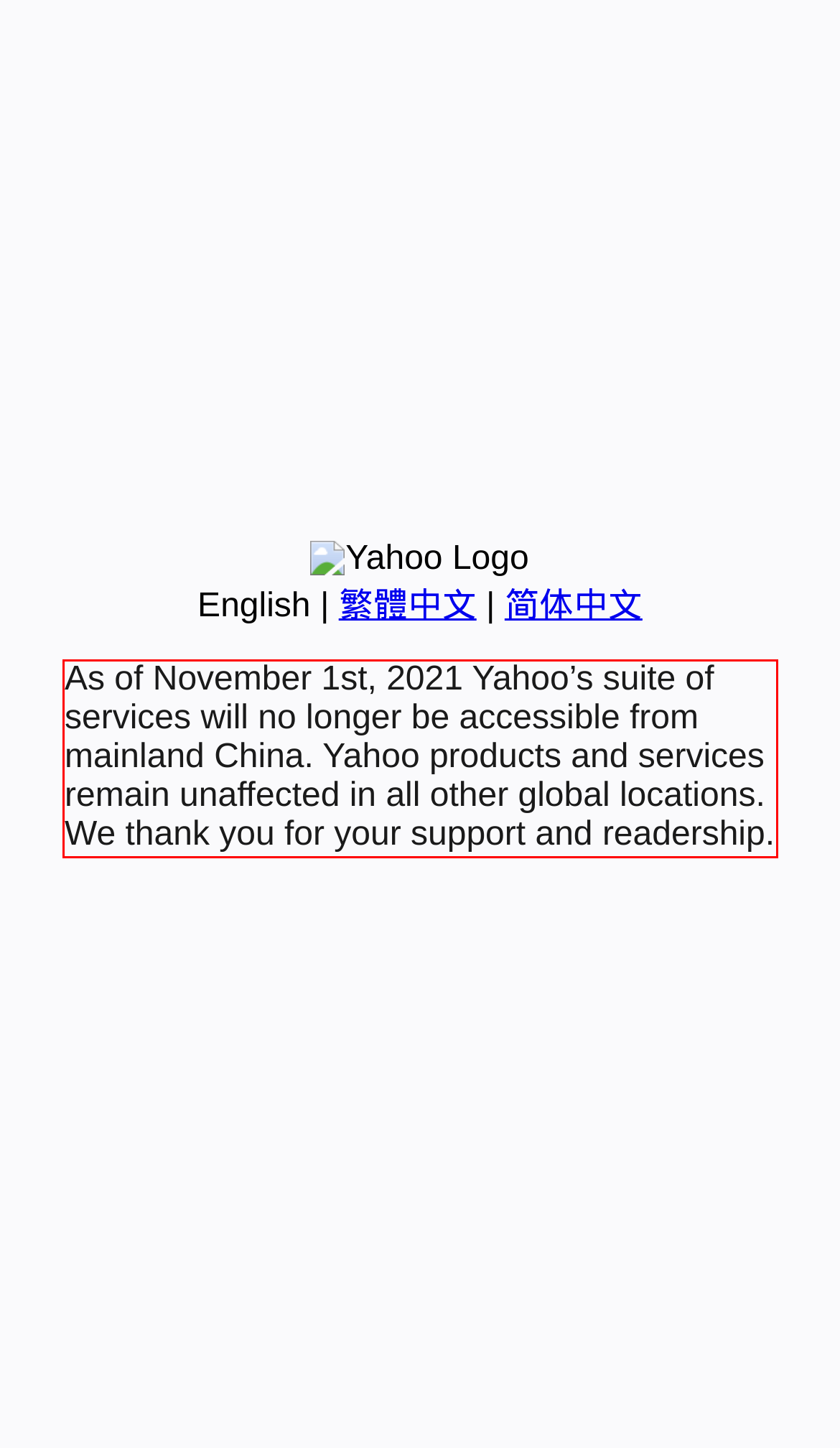Please examine the screenshot of the webpage and read the text present within the red rectangle bounding box.

As of November 1st, 2021 Yahoo’s suite of services will no longer be accessible from mainland China. Yahoo products and services remain unaffected in all other global locations. We thank you for your support and readership.